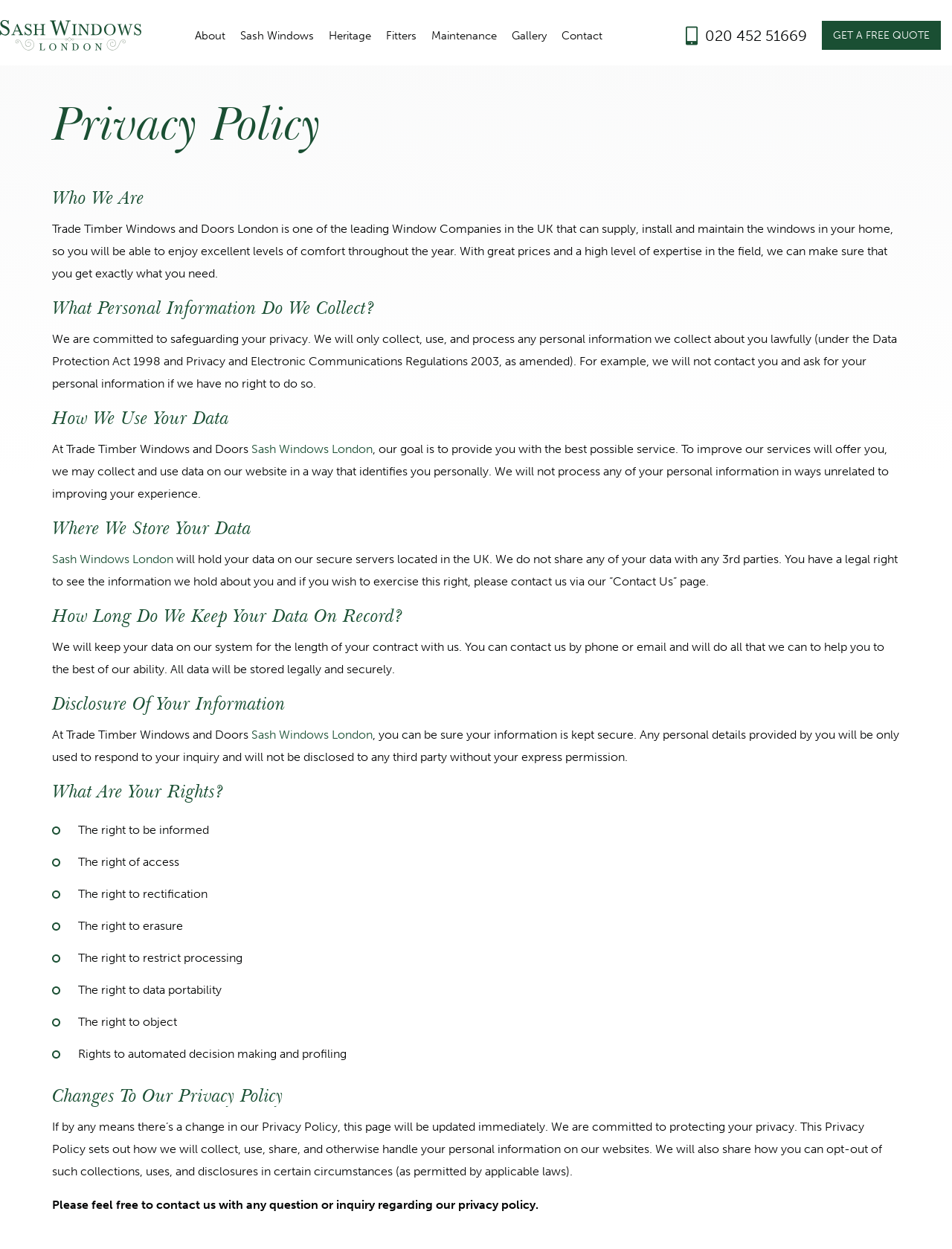Locate the bounding box coordinates of the element you need to click to accomplish the task described by this instruction: "Click on the 'Contact' link".

[0.582, 0.0, 0.633, 0.045]